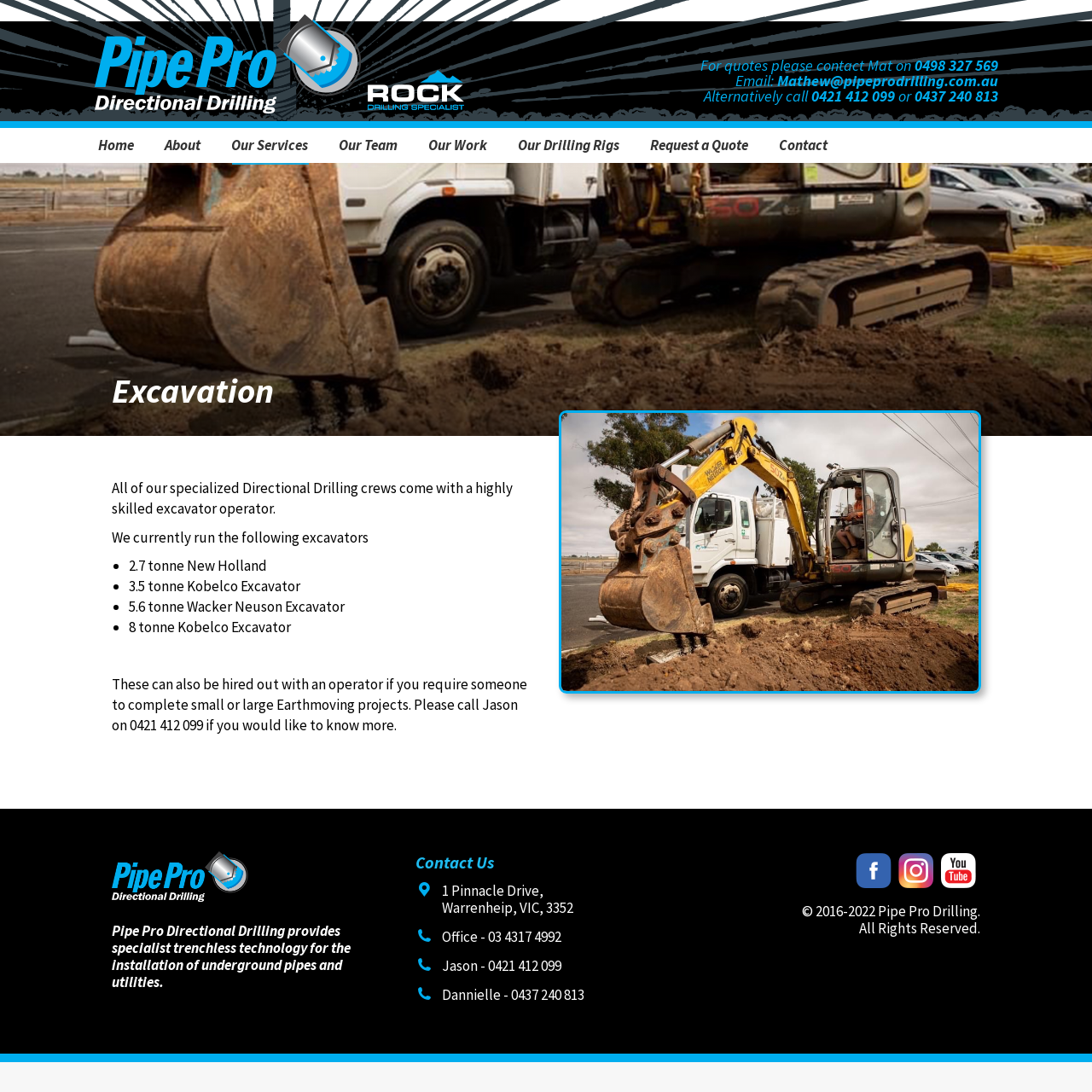Find the bounding box coordinates of the element to click in order to complete the given instruction: "Click on the 'Home' menu item."

[0.086, 0.117, 0.125, 0.149]